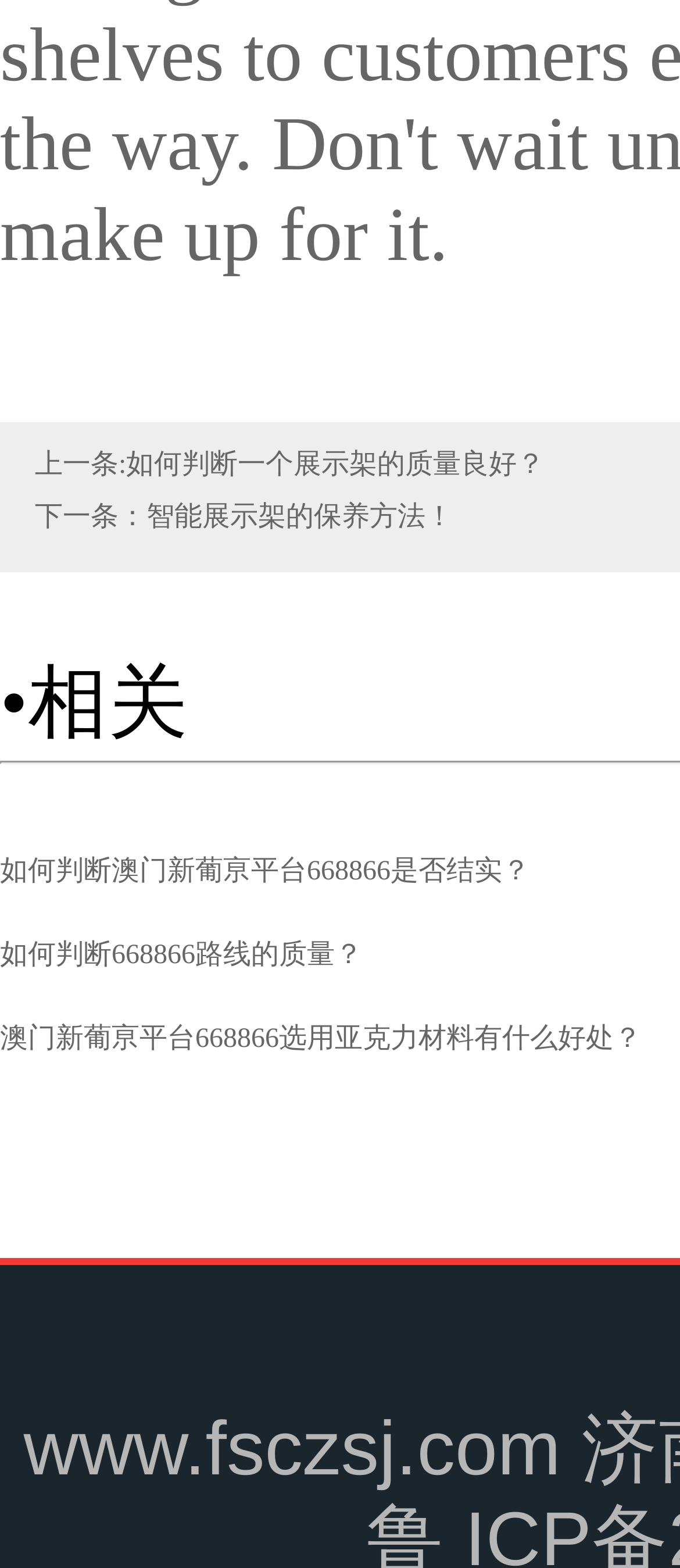Using the details in the image, give a detailed response to the question below:
What is the topic of the last link?

The last link on the webpage has the text '澳门新葡亰平台668866选用亚克力材料有什么好处？', which translates to 'What are the benefits of using acrylic materials for 澳门新葡亰平台668866?' in English. Therefore, the topic of the last link is the benefits of using acrylic materials.